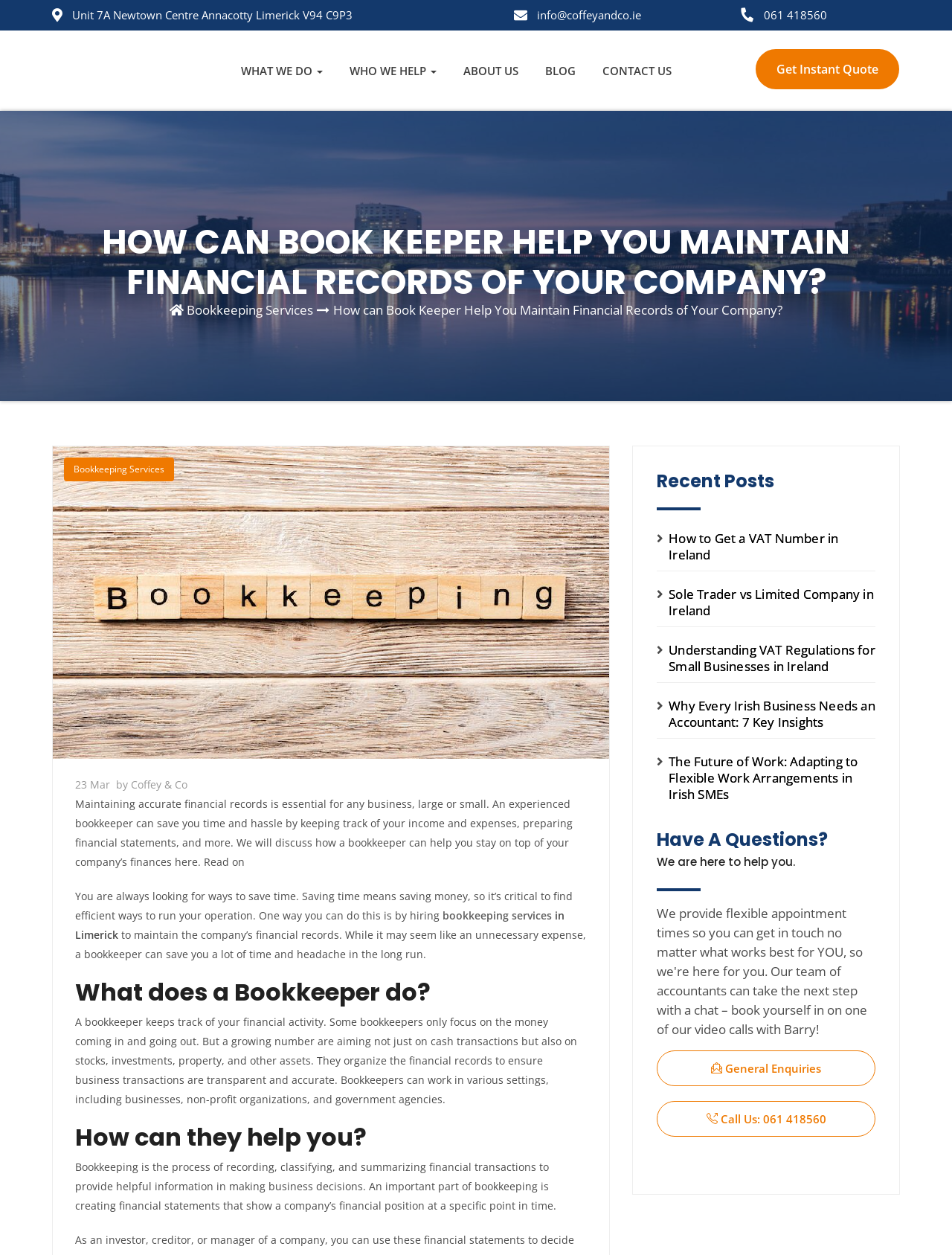Could you provide the bounding box coordinates for the portion of the screen to click to complete this instruction: "Call the company"?

[0.802, 0.006, 0.868, 0.018]